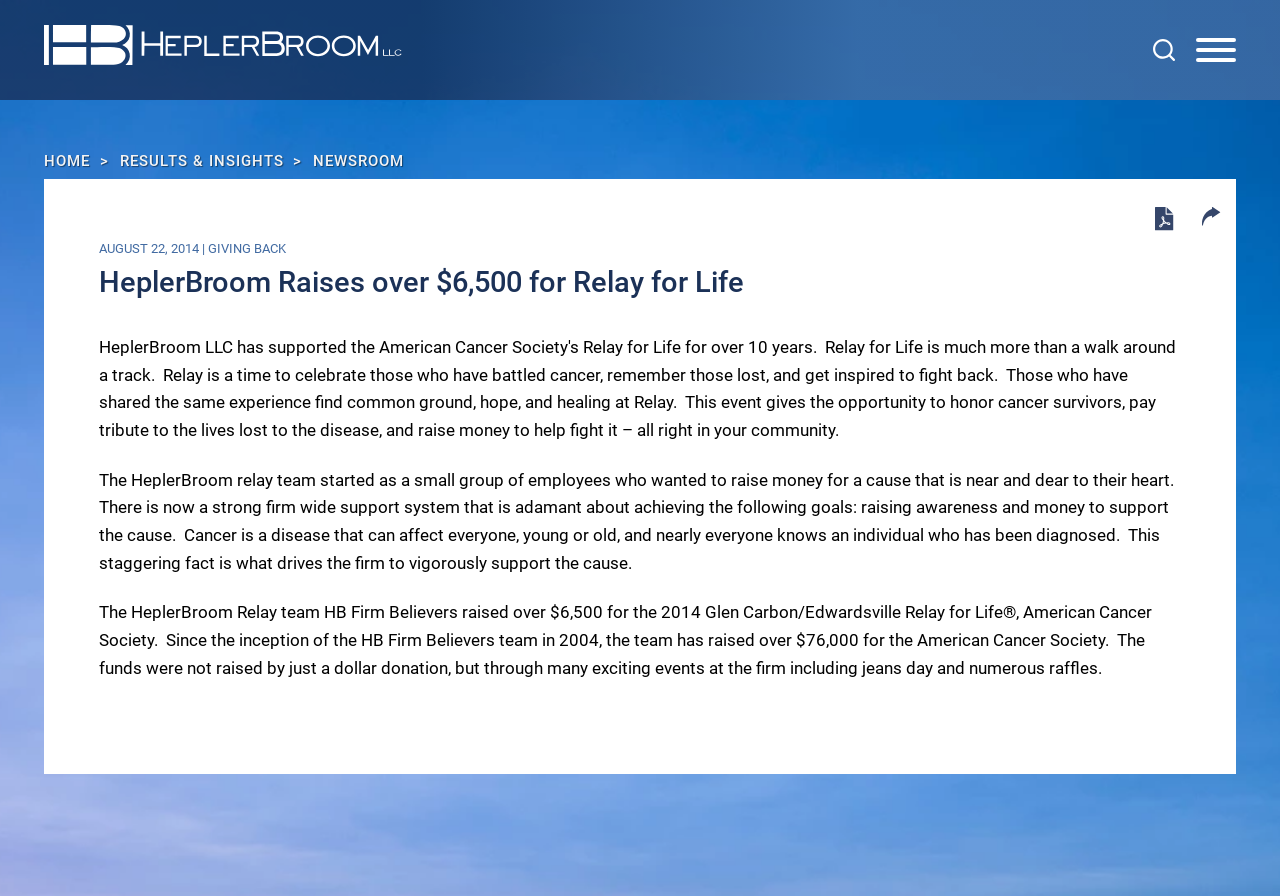Explain the webpage in detail.

The webpage is about HeplerBroom's charity event, specifically their participation in the Relay for Life and their achievement of raising over $6,500. 

At the top left corner, there is a link to the HeplerBroom LLC website, accompanied by an image of the company's logo. Below this, there are links to the main content, main menu, and search function, which are aligned horizontally. The search function is accompanied by a magnifying glass icon.

On the top right corner, there is a button to open the main navigation menu. 

The main content of the webpage is divided into sections. On the left side, there are links to different pages, including HOME, RESULTS & INSIGHTS, and NEWSROOM, with a greater-than symbol (>) separating each link.

The main article is located in the center of the page, with a heading that reads "HeplerBroom Raises over $6,500 for Relay for Life". Below the heading, there is a paragraph describing the firm's motivation to support the cause, followed by another paragraph detailing their achievement in raising over $6,500 and their total contribution of over $76,000 to the American Cancer Society since 2004.

On the right side of the article, there are buttons to share the content and a link to download the article in PDF format, accompanied by a PDF icon. Above these buttons, there is a timestamp showing the date of the article, August 22, 2014.